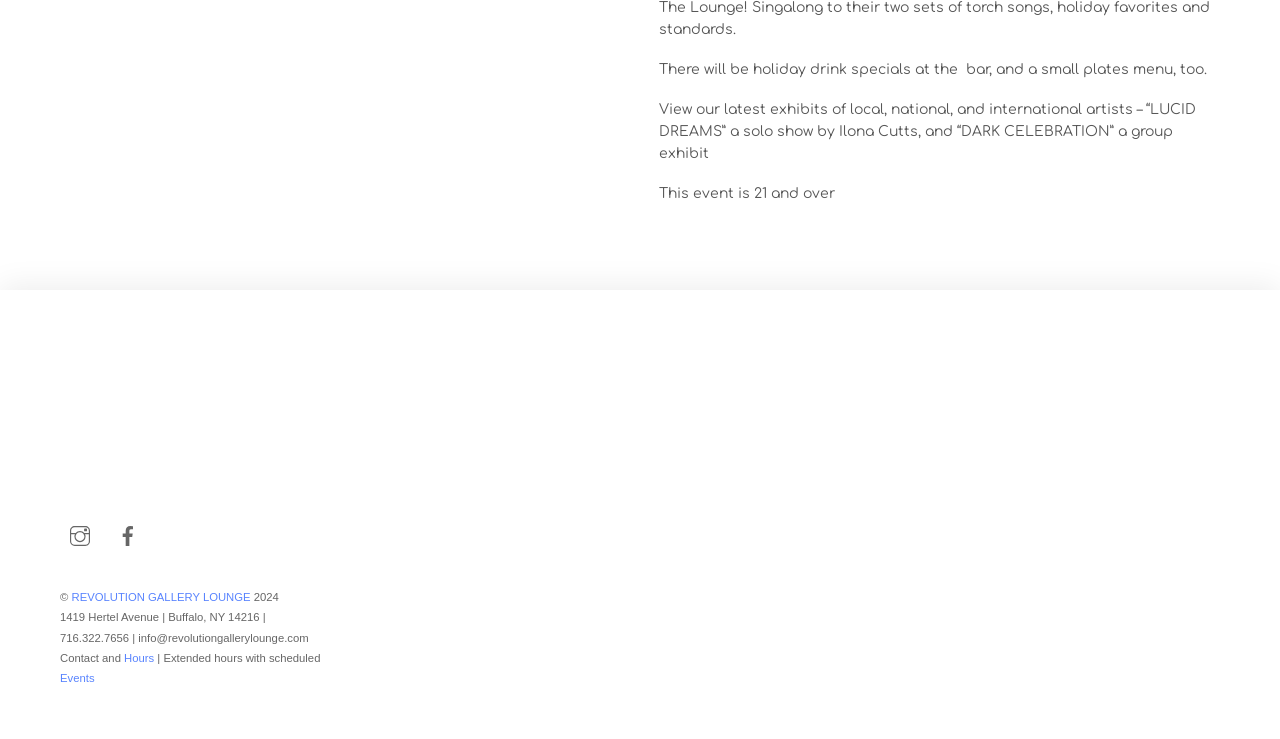Identify and provide the bounding box coordinates of the UI element described: "The end of XP20". The coordinates should be formatted as [left, top, right, bottom], with each number being a float between 0 and 1.

None